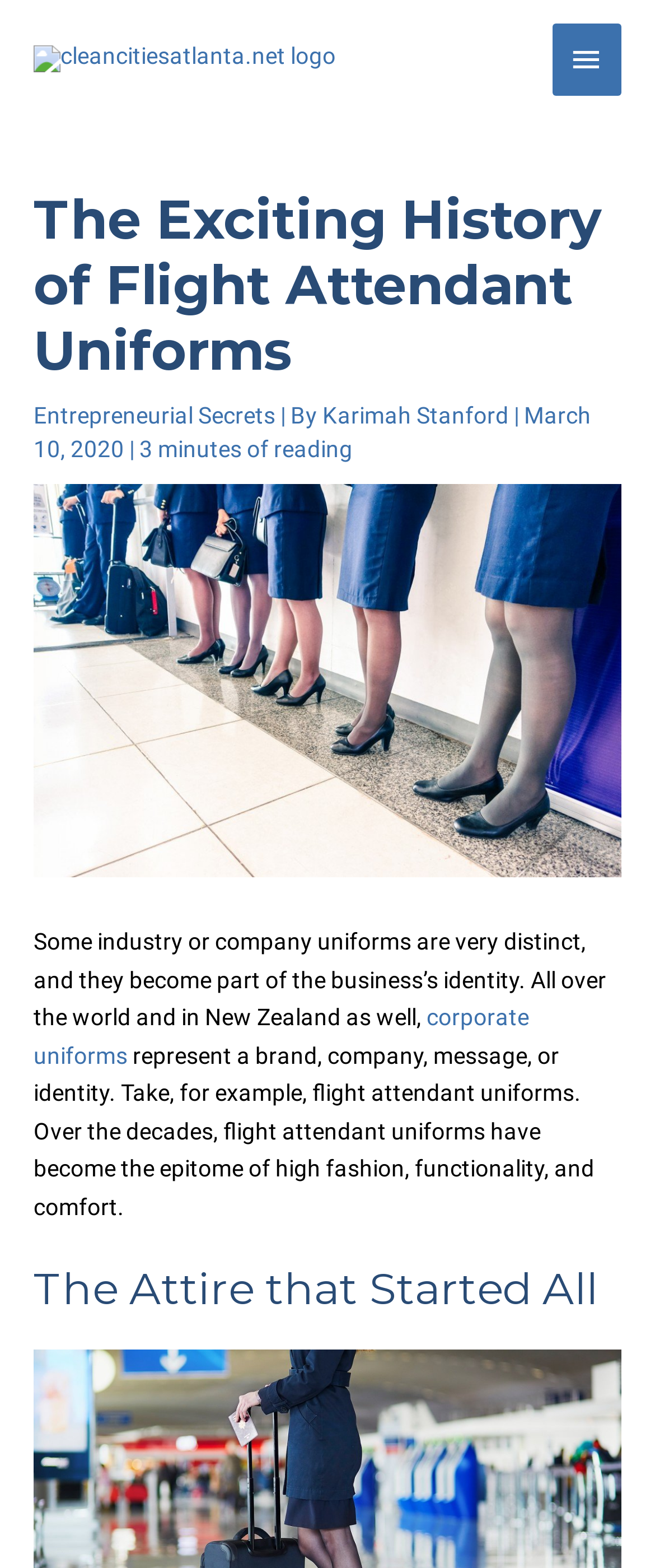Please answer the following question using a single word or phrase: 
What is the topic of the article?

Flight attendant uniforms